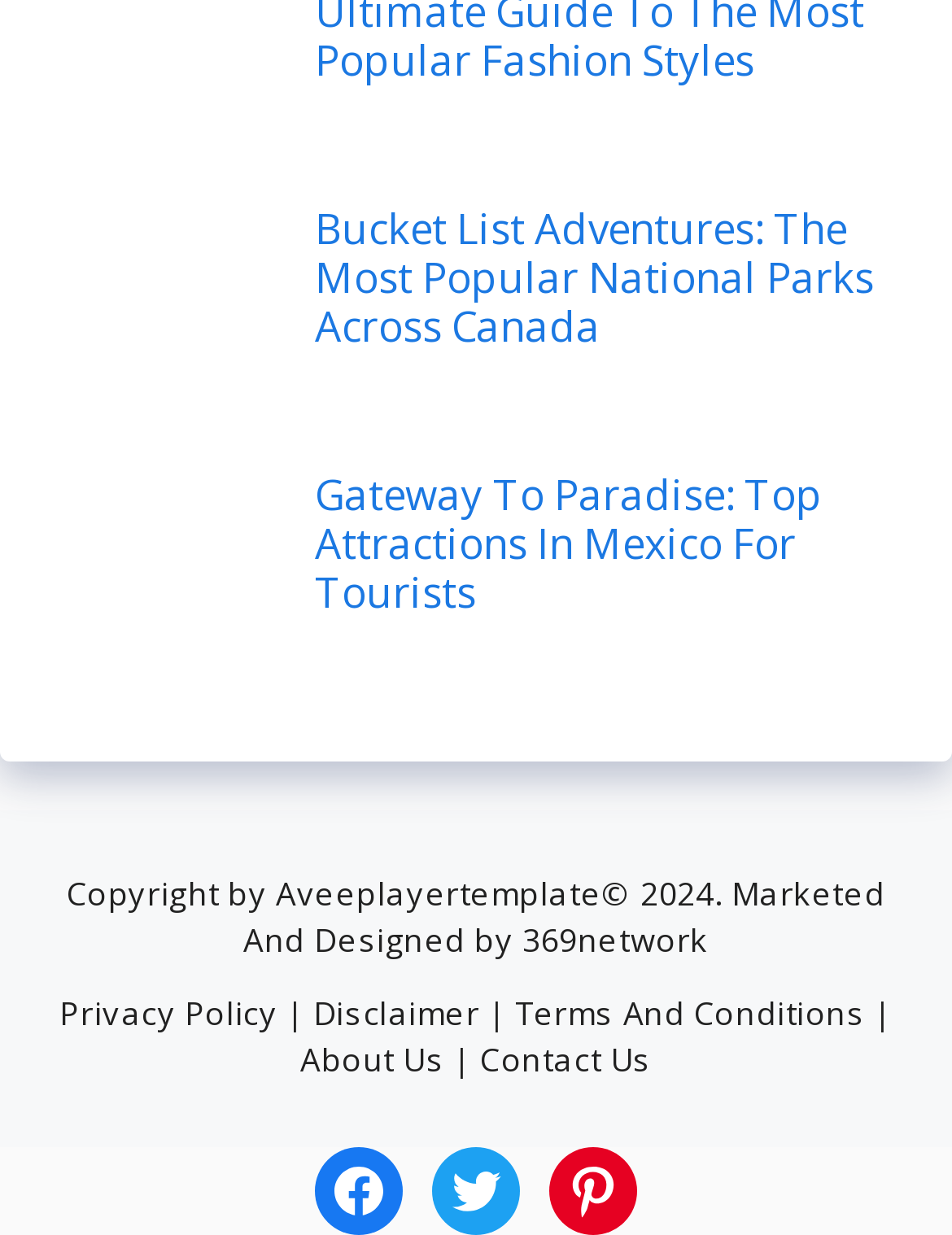How many social media links are at the bottom of the webpage?
Look at the image and respond with a one-word or short phrase answer.

3